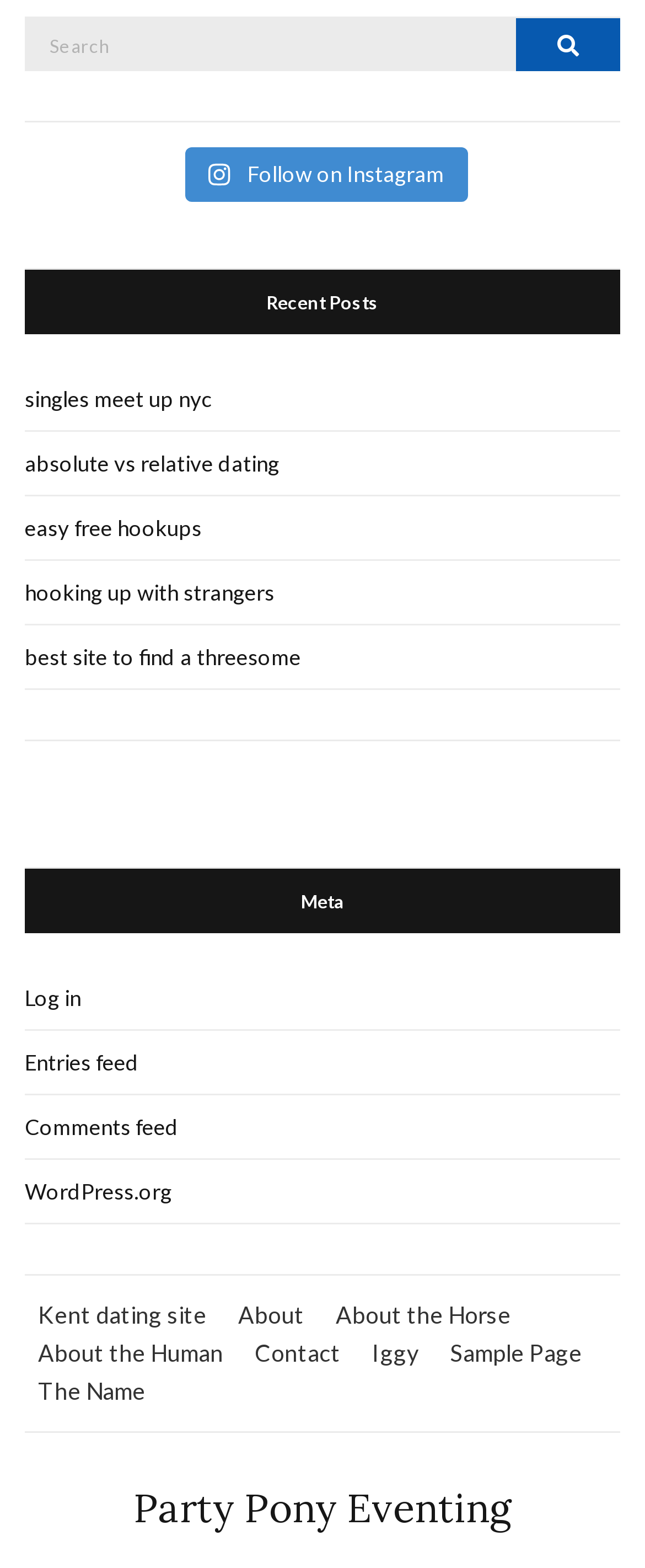Please specify the bounding box coordinates in the format (top-left x, top-left y, bottom-right x, bottom-right y), with values ranging from 0 to 1. Identify the bounding box for the UI component described as follows: parent_node: Search for: name="s" placeholder="Search"

[0.038, 0.011, 0.962, 0.045]